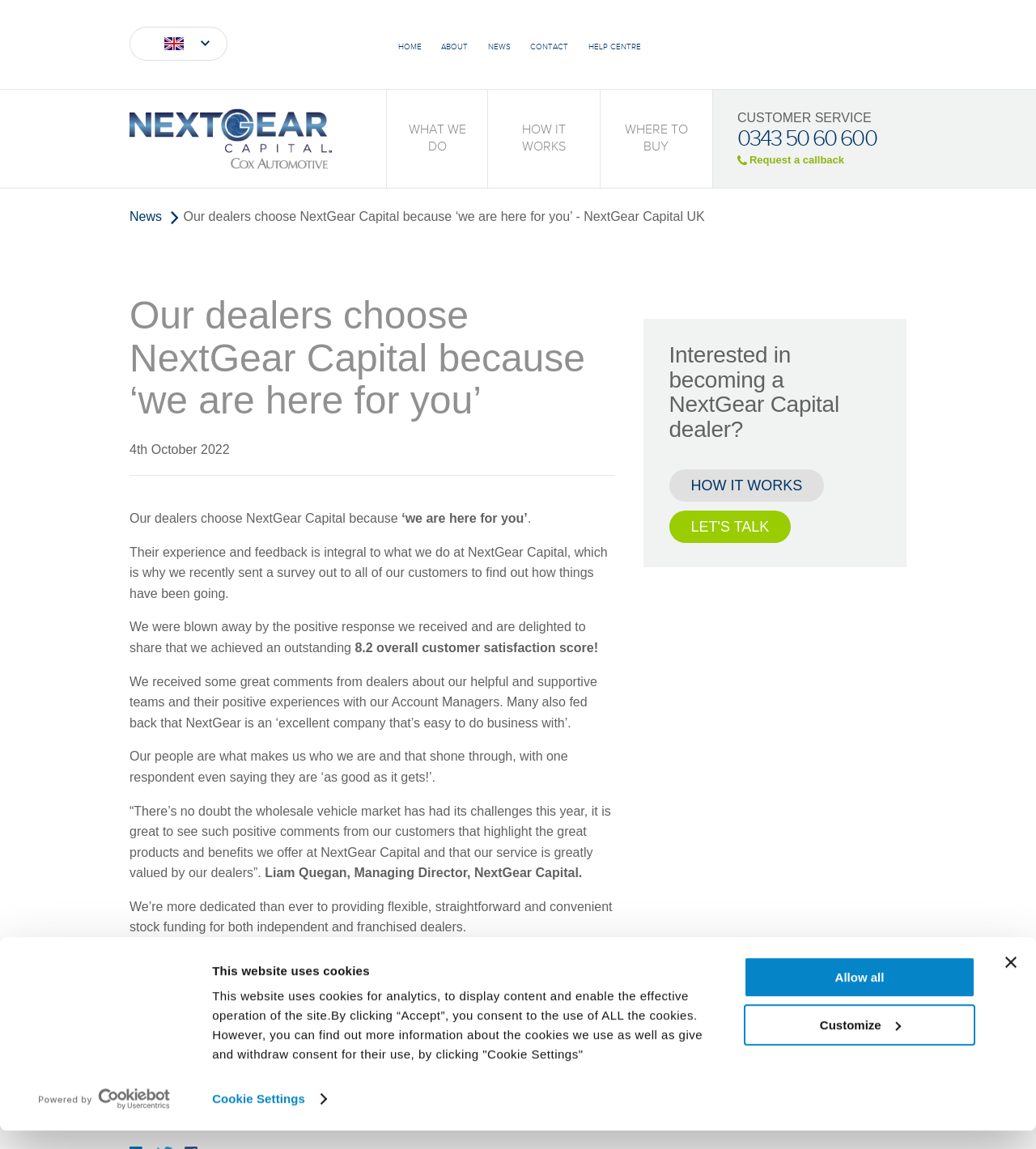Locate the bounding box coordinates of the element you need to click to accomplish the task described by this instruction: "Click the 'Find out more' link".

[0.209, 0.842, 0.287, 0.854]